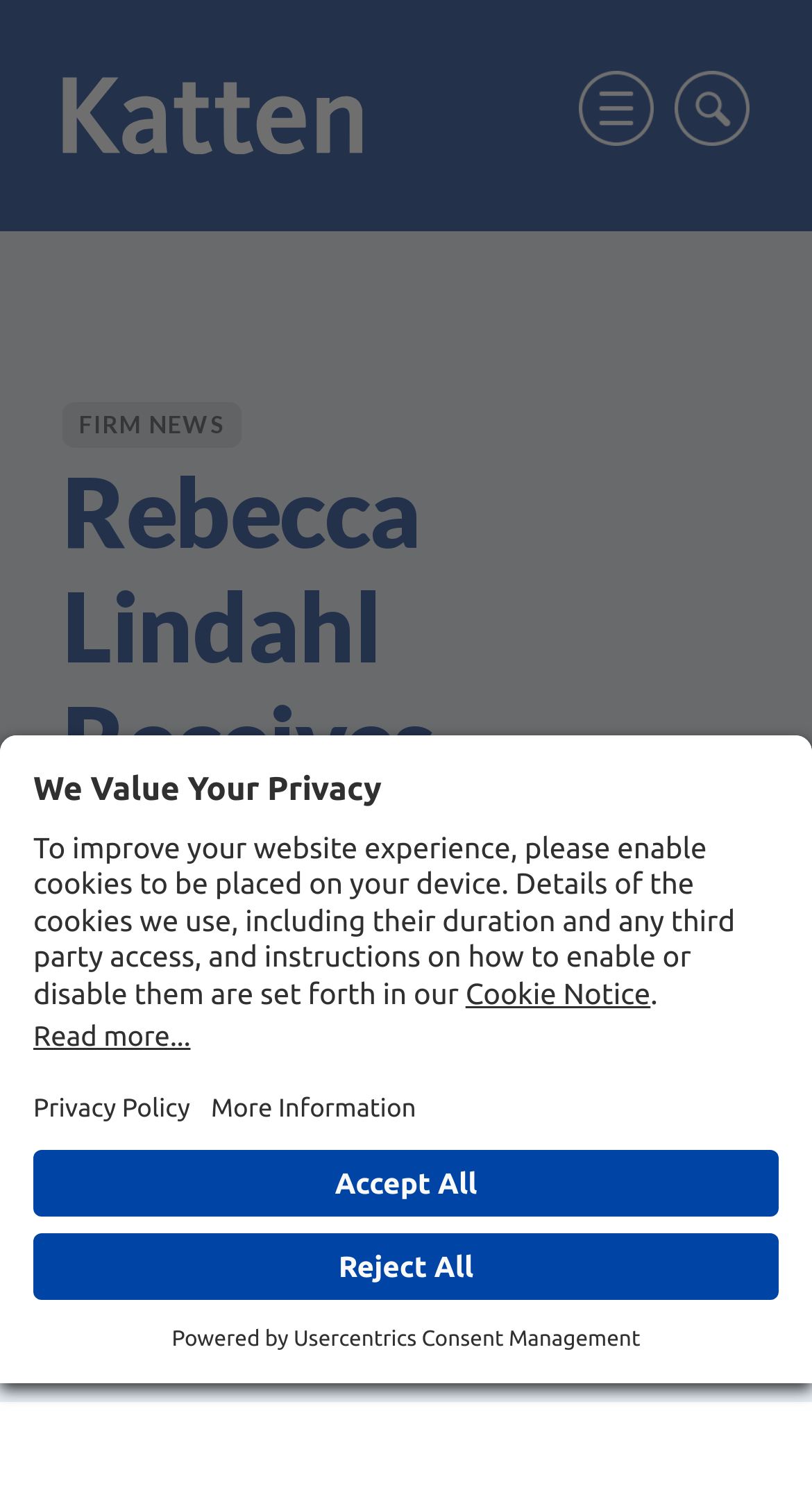Identify the bounding box coordinates for the UI element mentioned here: "Toggle mobile site search". Provide the coordinates as four float values between 0 and 1, i.e., [left, top, right, bottom].

[0.831, 0.048, 0.923, 0.107]